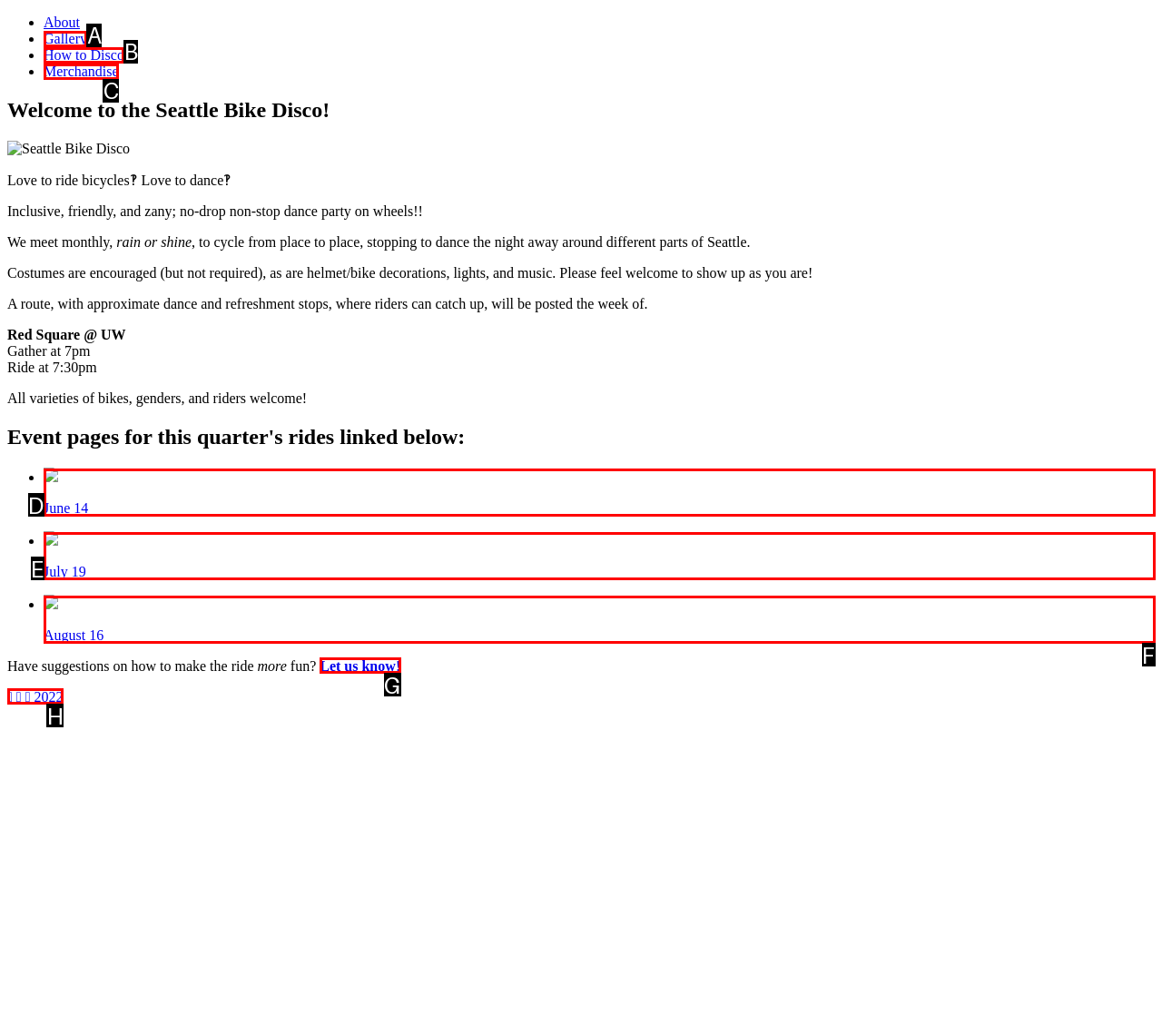Select the correct option based on the description: Let us know!
Answer directly with the option’s letter.

G